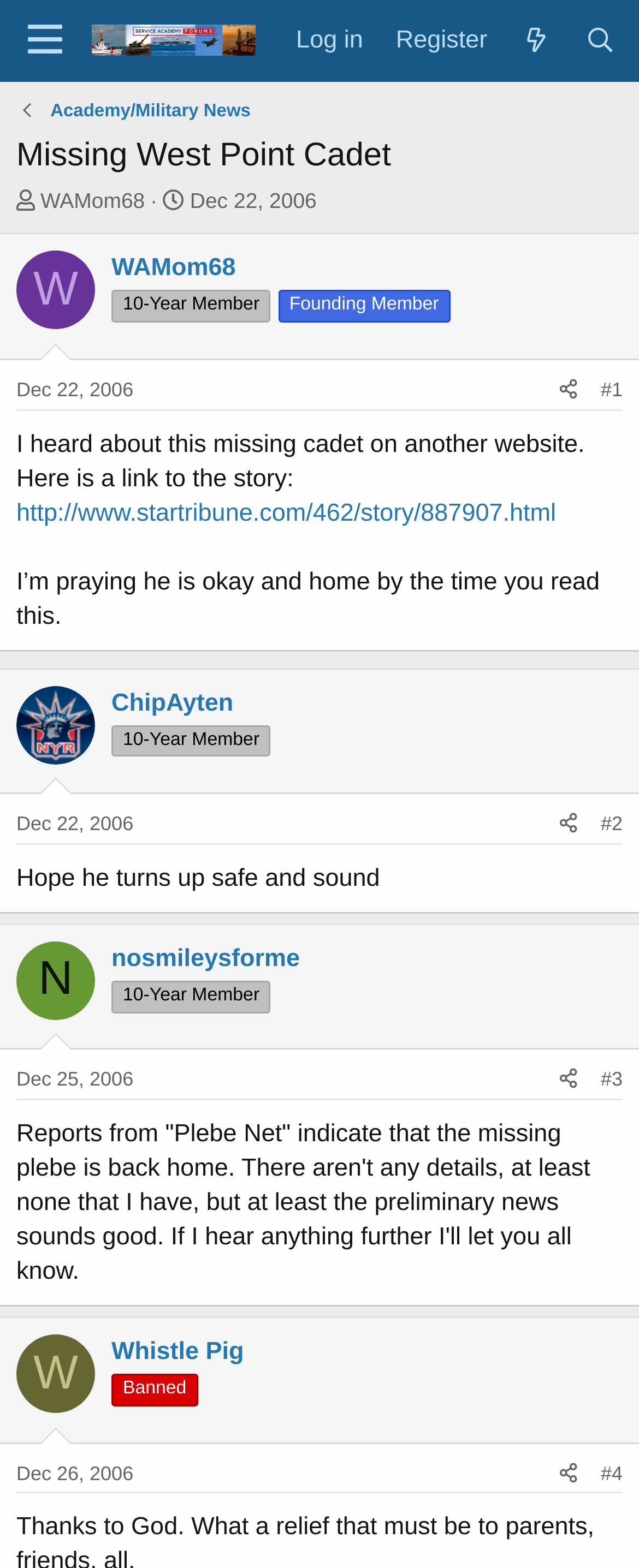Identify the bounding box coordinates for the element you need to click to achieve the following task: "Search for something". The coordinates must be four float values ranging from 0 to 1, formatted as [left, top, right, bottom].

[0.889, 0.006, 0.99, 0.046]